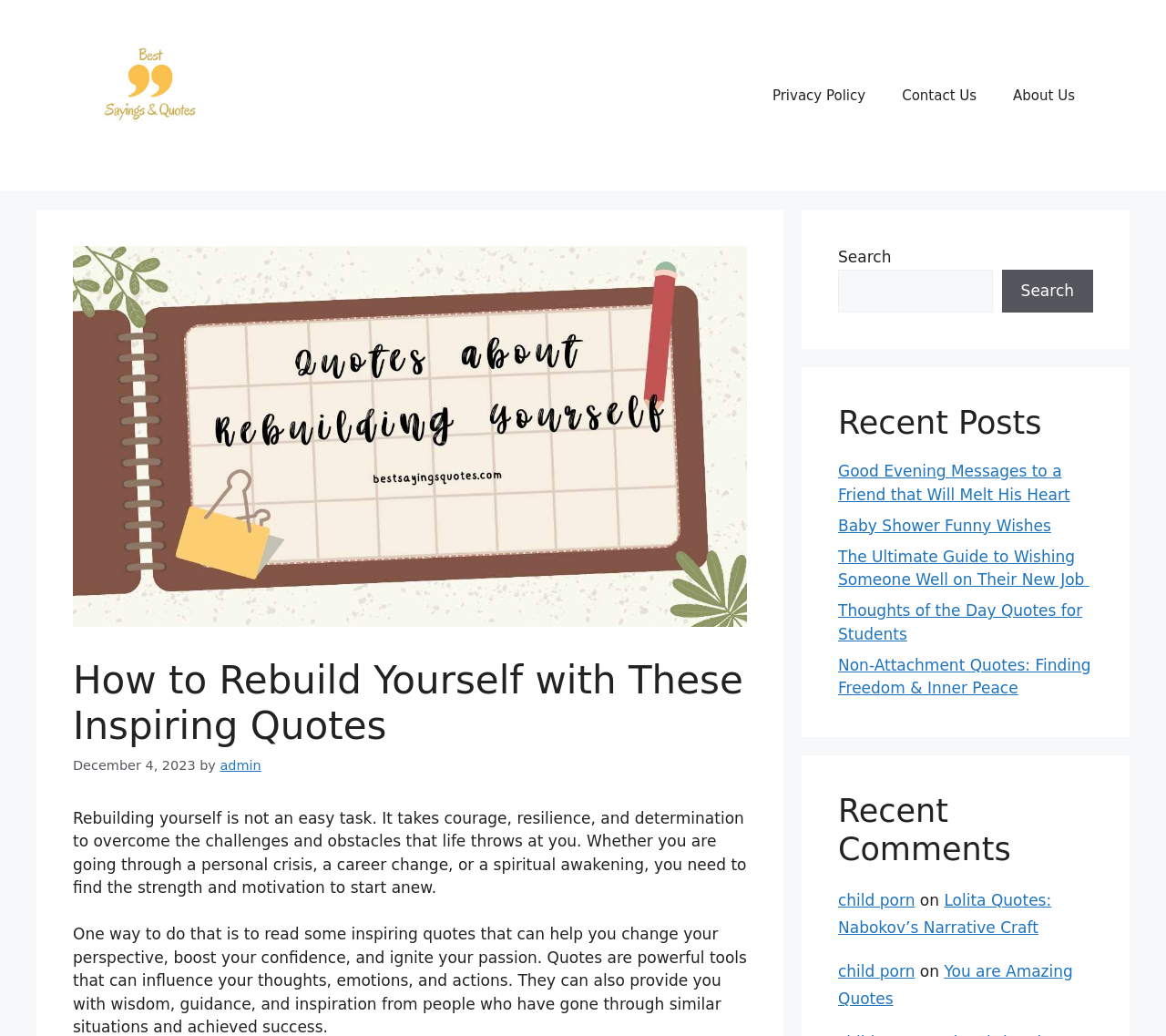What is the name of the website?
Analyze the image and provide a thorough answer to the question.

I determined the name of the website by looking at the banner element at the top of the webpage, which contains the text 'Best Sayings & Quotes'.